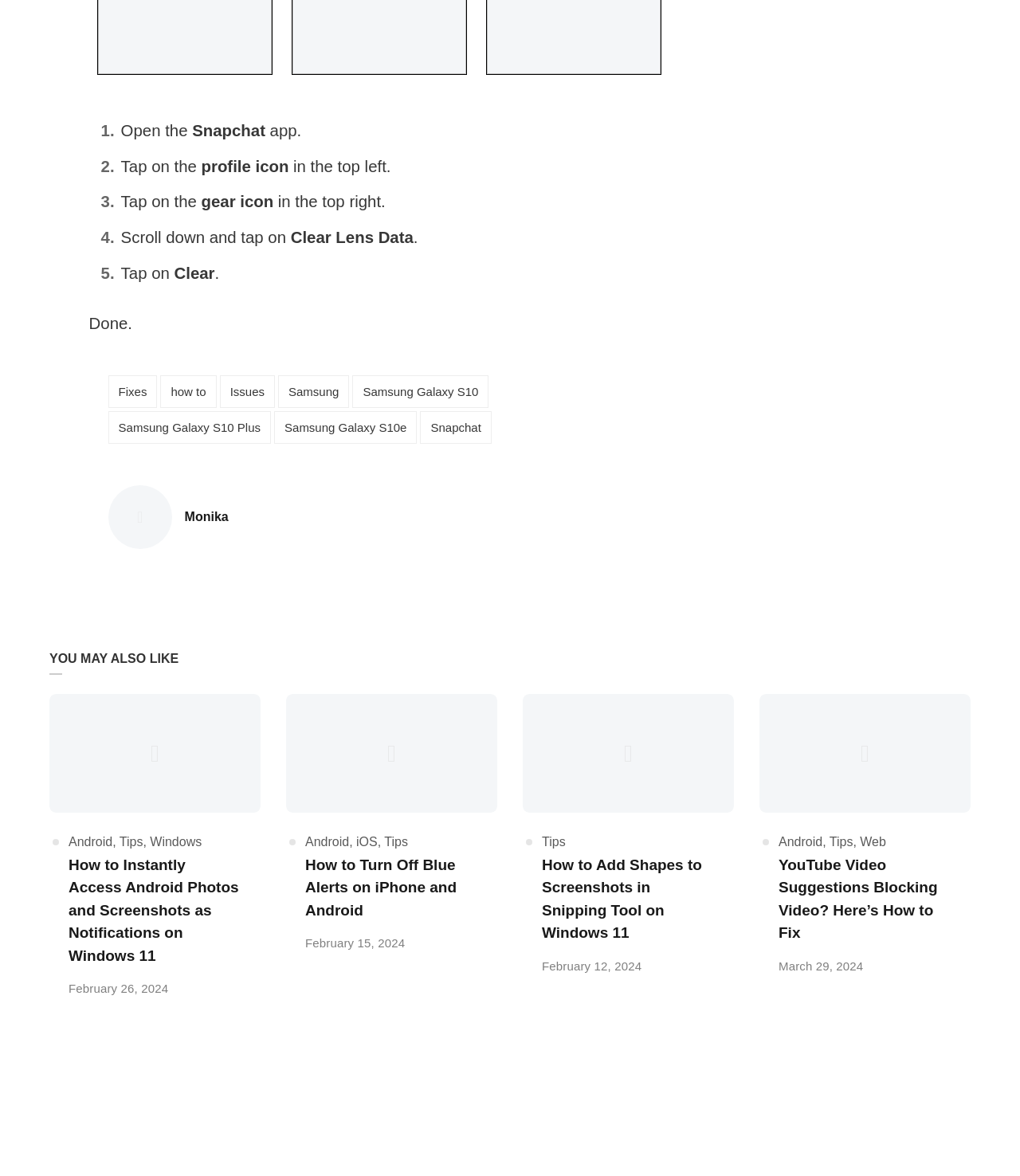Please study the image and answer the question comprehensively:
How many comments are there on this webpage?

The webpage indicates that there are 3 comments, as shown by the '3 Comments' heading at the bottom of the page.